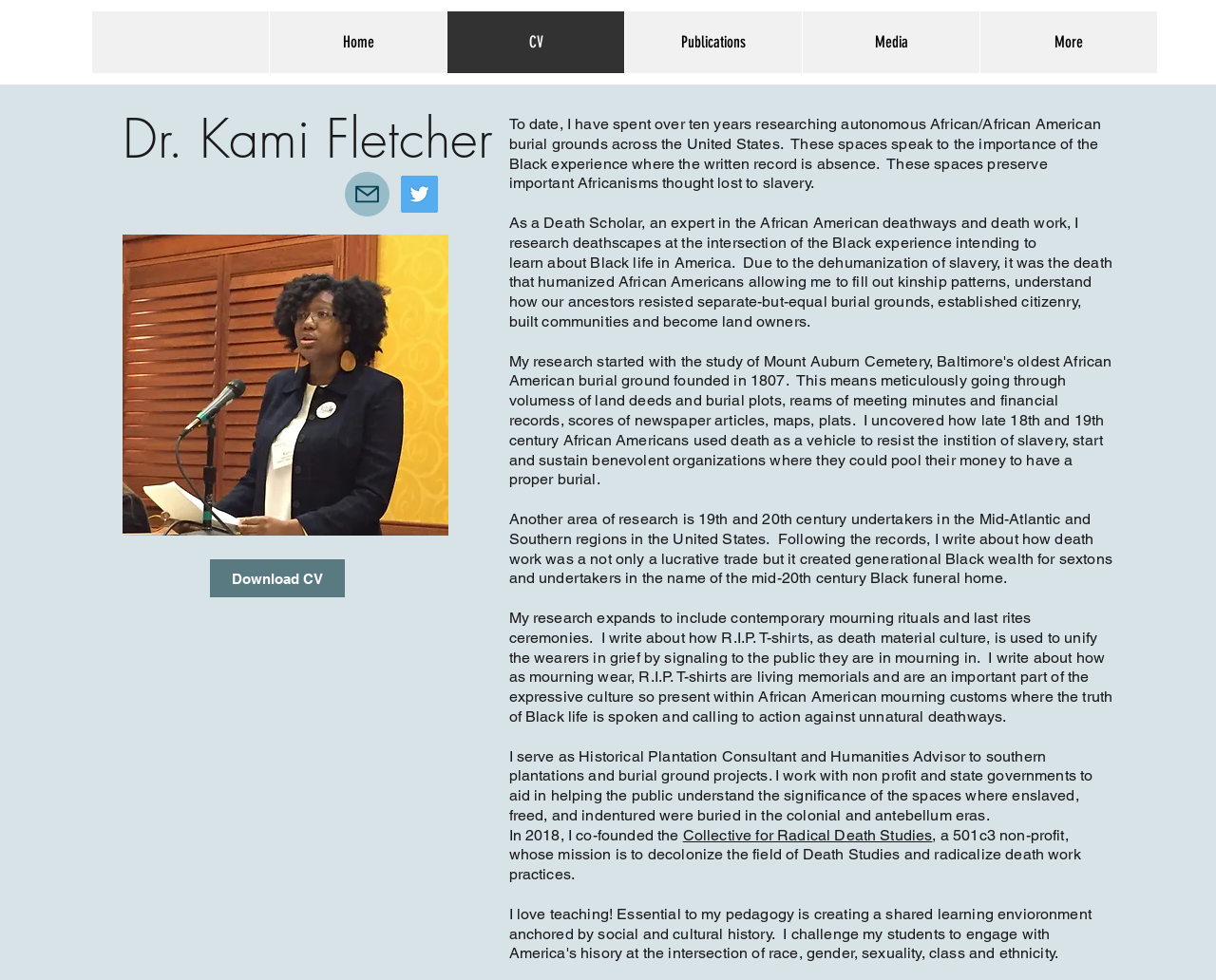Please provide the bounding box coordinate of the region that matches the element description: Movies Apps. Coordinates should be in the format (top-left x, top-left y, bottom-right x, bottom-right y) and all values should be between 0 and 1.

None